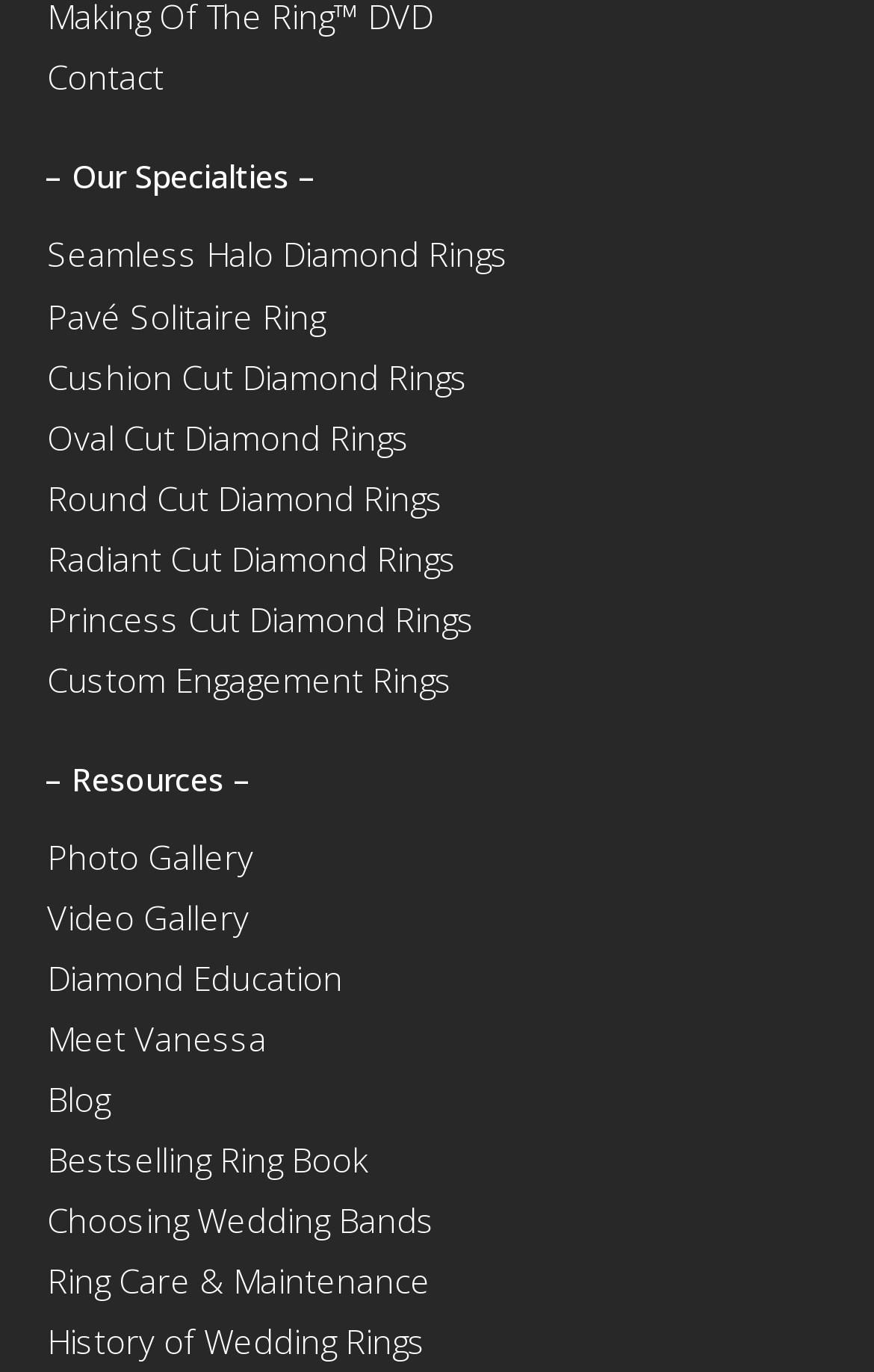Please identify the bounding box coordinates for the region that you need to click to follow this instruction: "View archives for 'April 2023'".

None